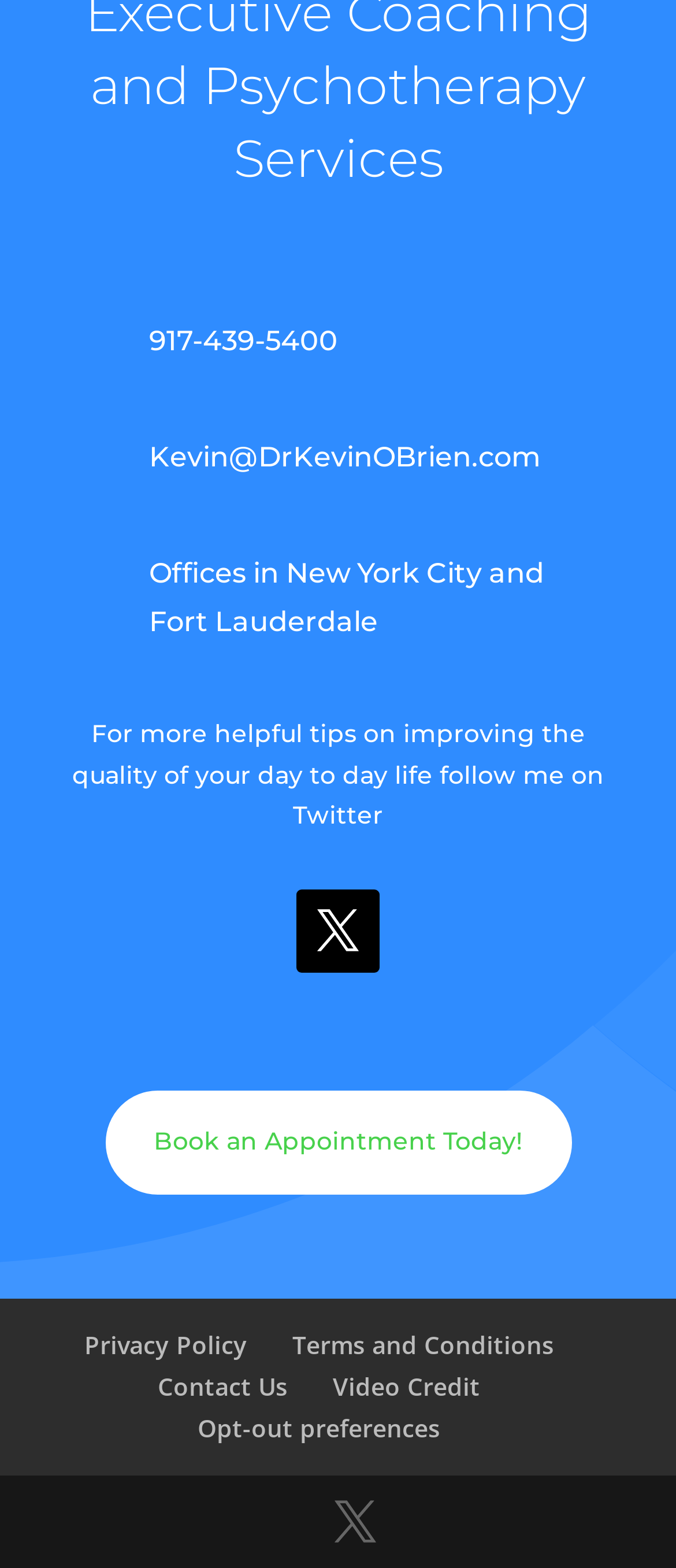How many links are there at the bottom of the webpage?
With the help of the image, please provide a detailed response to the question.

I counted the number of link elements at the bottom of the webpage, starting from 'Privacy Policy' to 'Opt-out preferences', and found a total of 6 links.